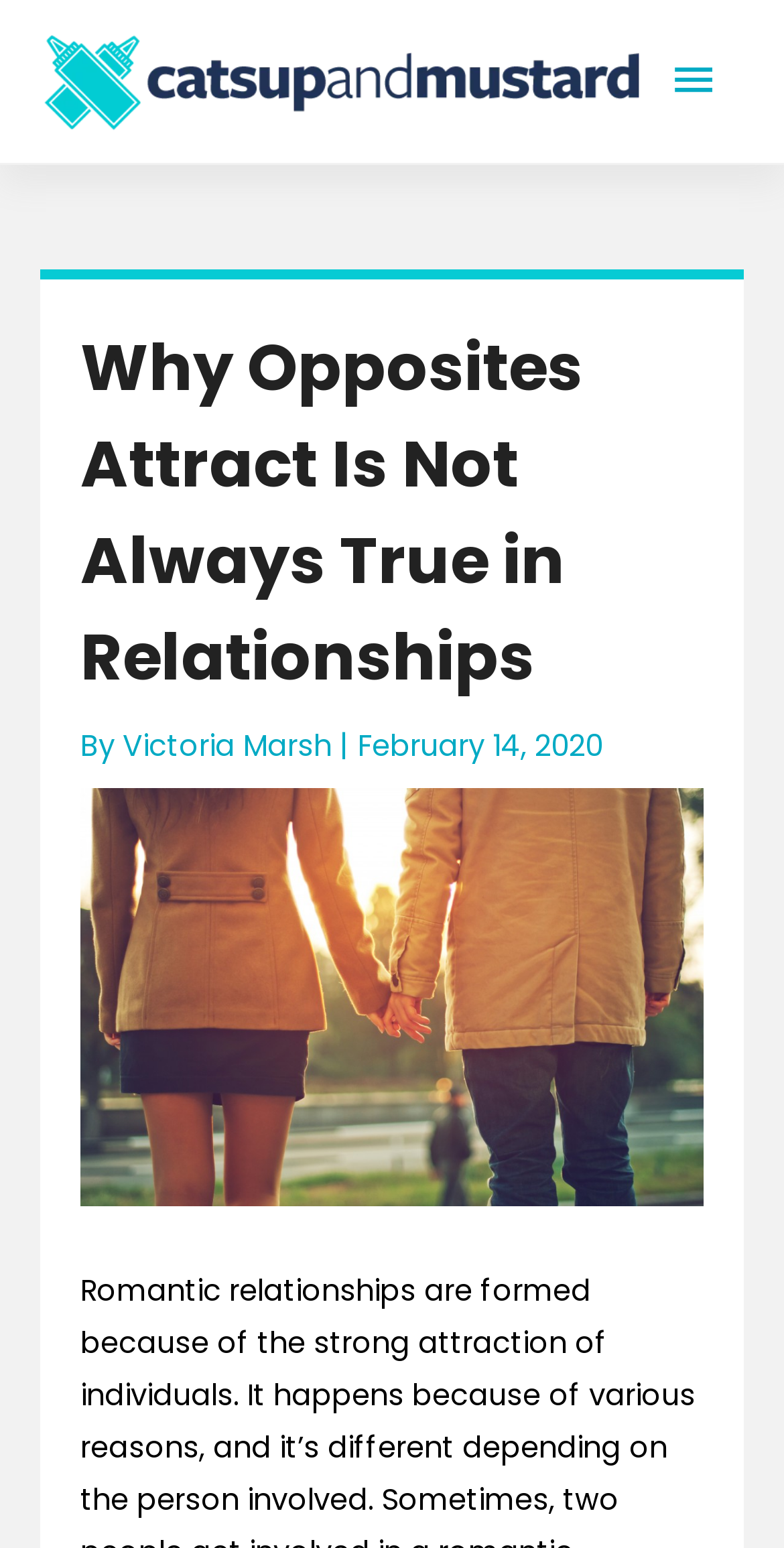Using the given element description, provide the bounding box coordinates (top-left x, top-left y, bottom-right x, bottom-right y) for the corresponding UI element in the screenshot: alt="Catsup and Mustard"

[0.051, 0.038, 0.821, 0.064]